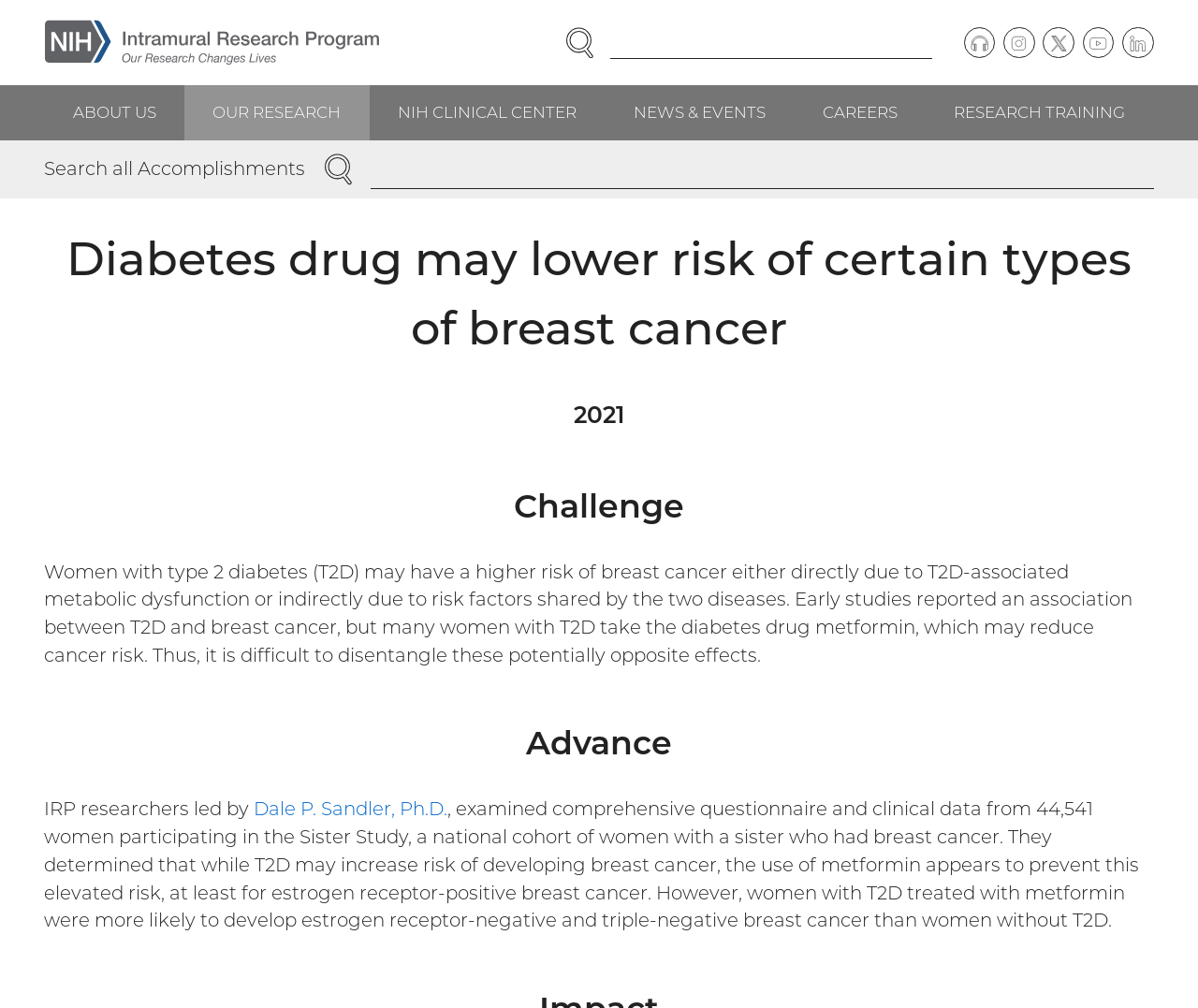Using the provided description: "Search", find the bounding box coordinates of the corresponding UI element. The output should be four float numbers between 0 and 1, in the format [left, top, right, bottom].

[0.464, 0.022, 0.503, 0.063]